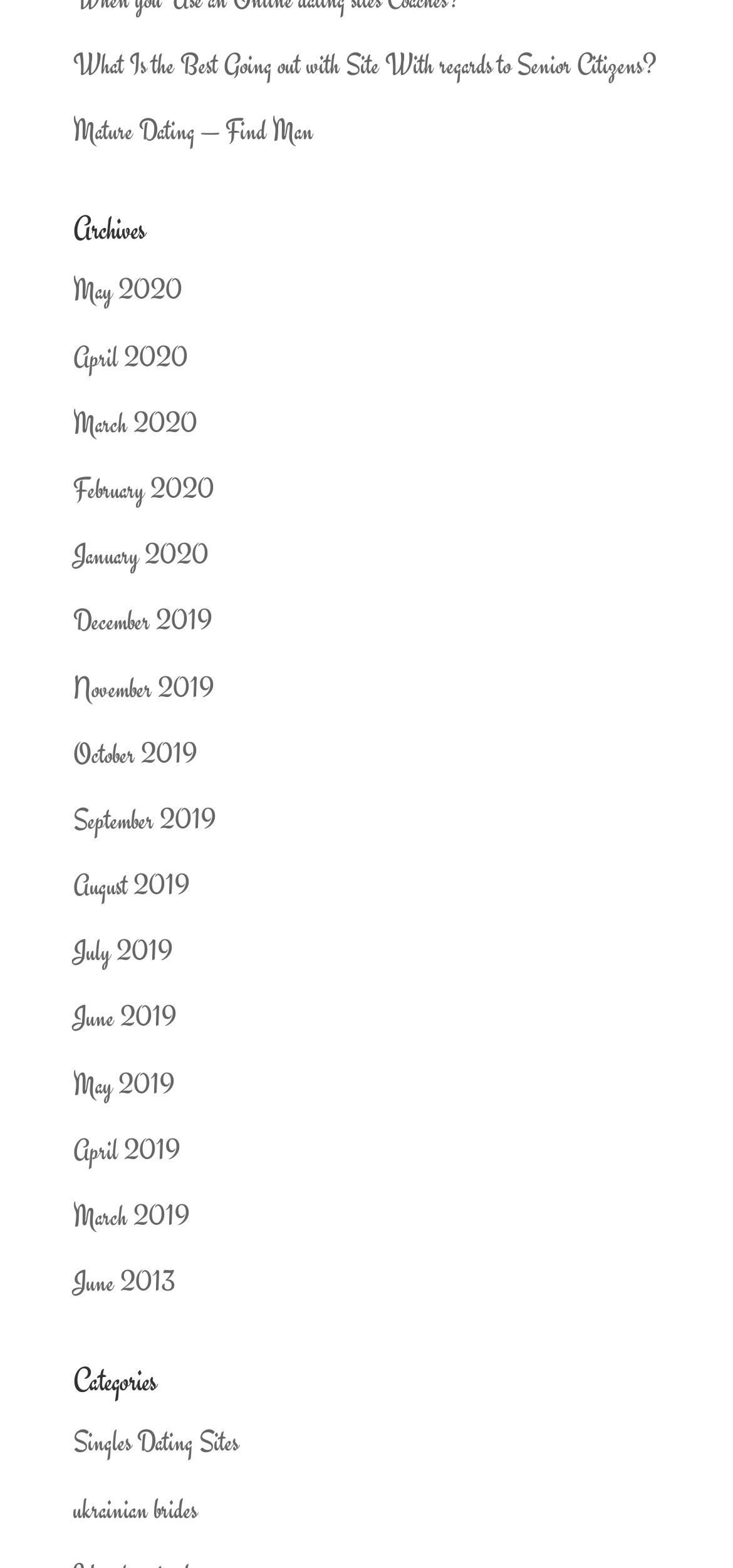Please identify the bounding box coordinates of the clickable element to fulfill the following instruction: "Select 'Singles Dating Sites'". The coordinates should be four float numbers between 0 and 1, i.e., [left, top, right, bottom].

[0.1, 0.909, 0.326, 0.931]